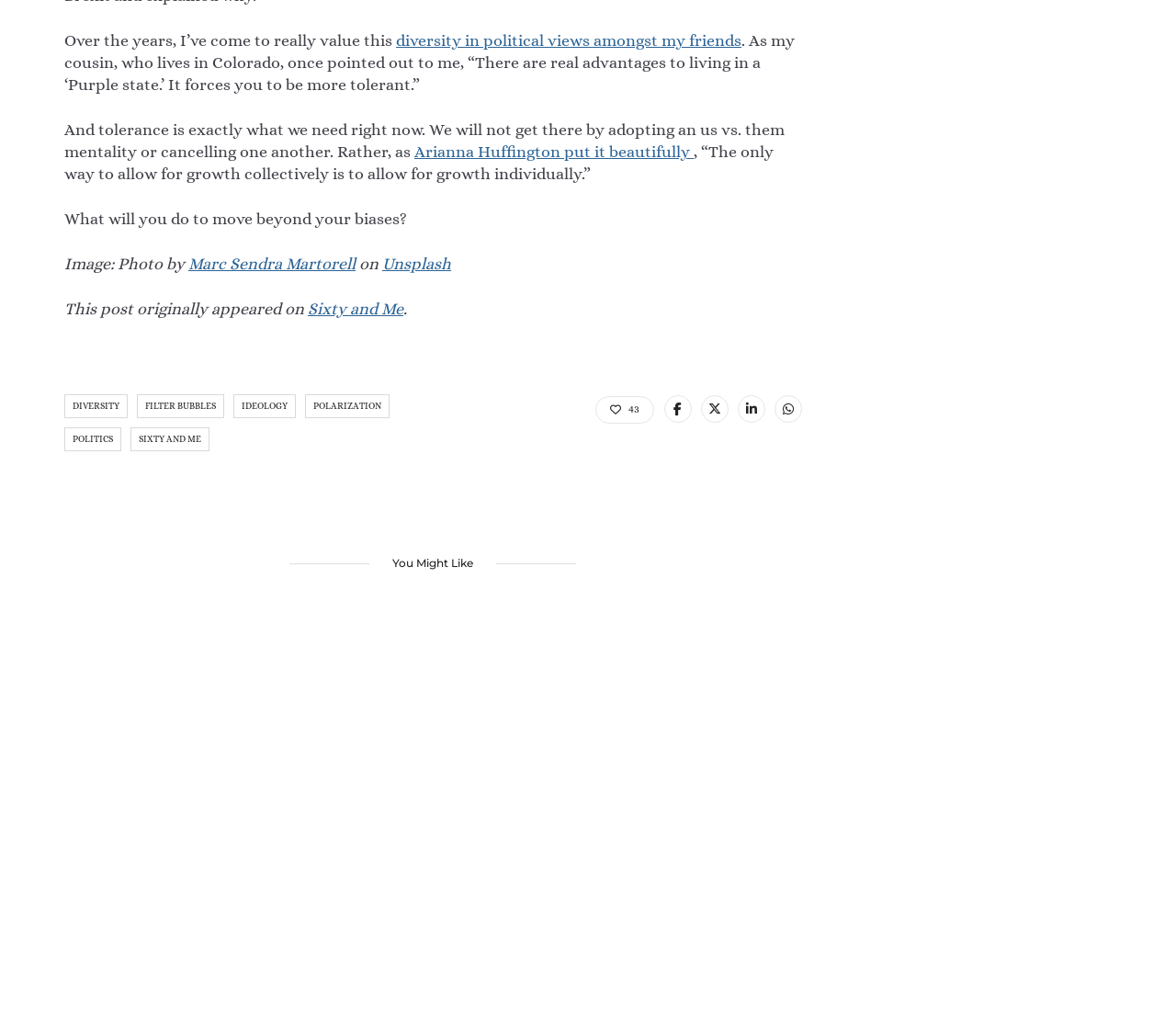Determine the bounding box coordinates of the UI element described by: "title="How%20to%20Escape%20Your%20Filter%20Bubble%20As%20You%20Age"".

[0.627, 0.392, 0.65, 0.419]